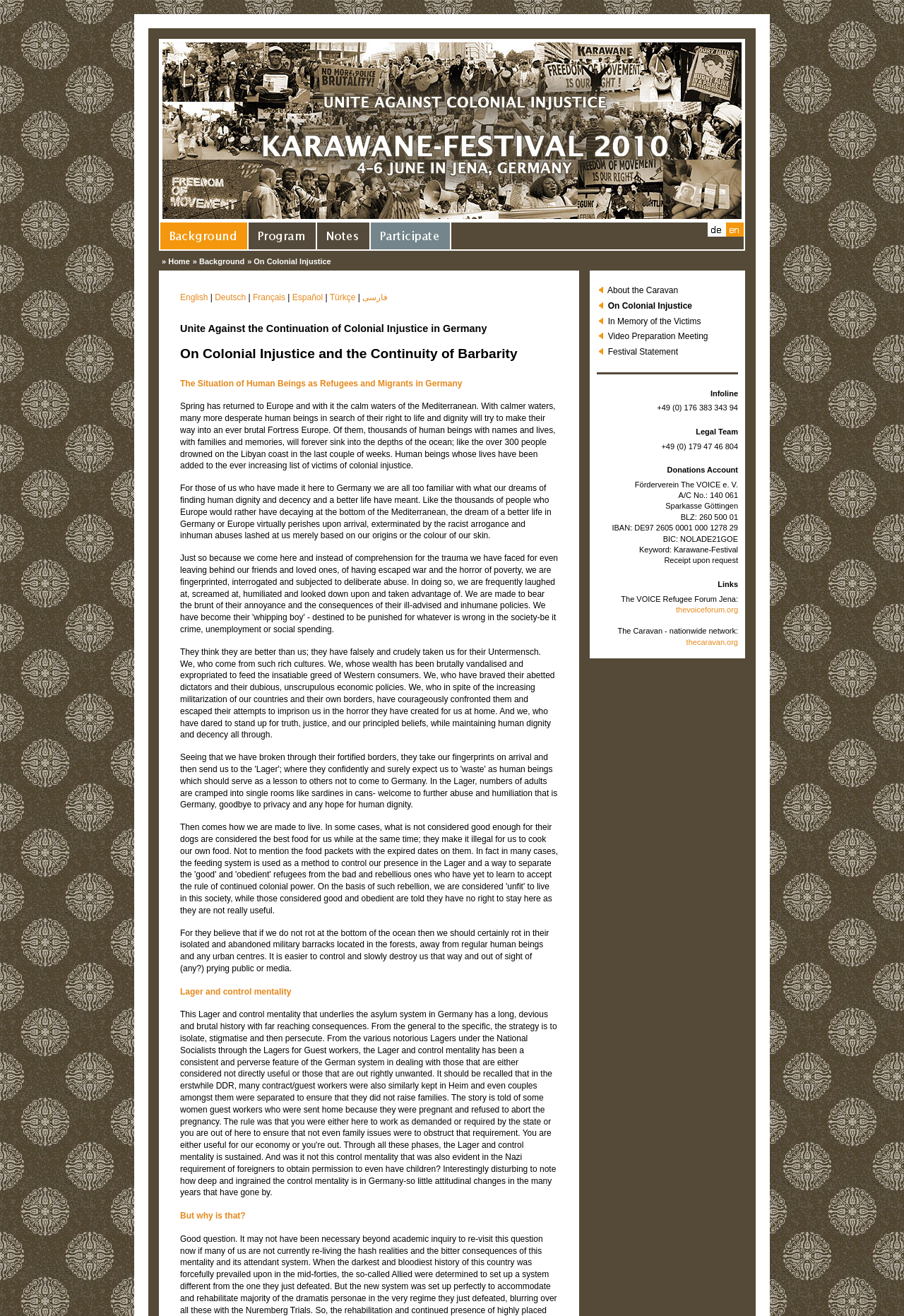What is the purpose of the Donations Account section?
Using the visual information, answer the question in a single word or phrase.

To accept donations